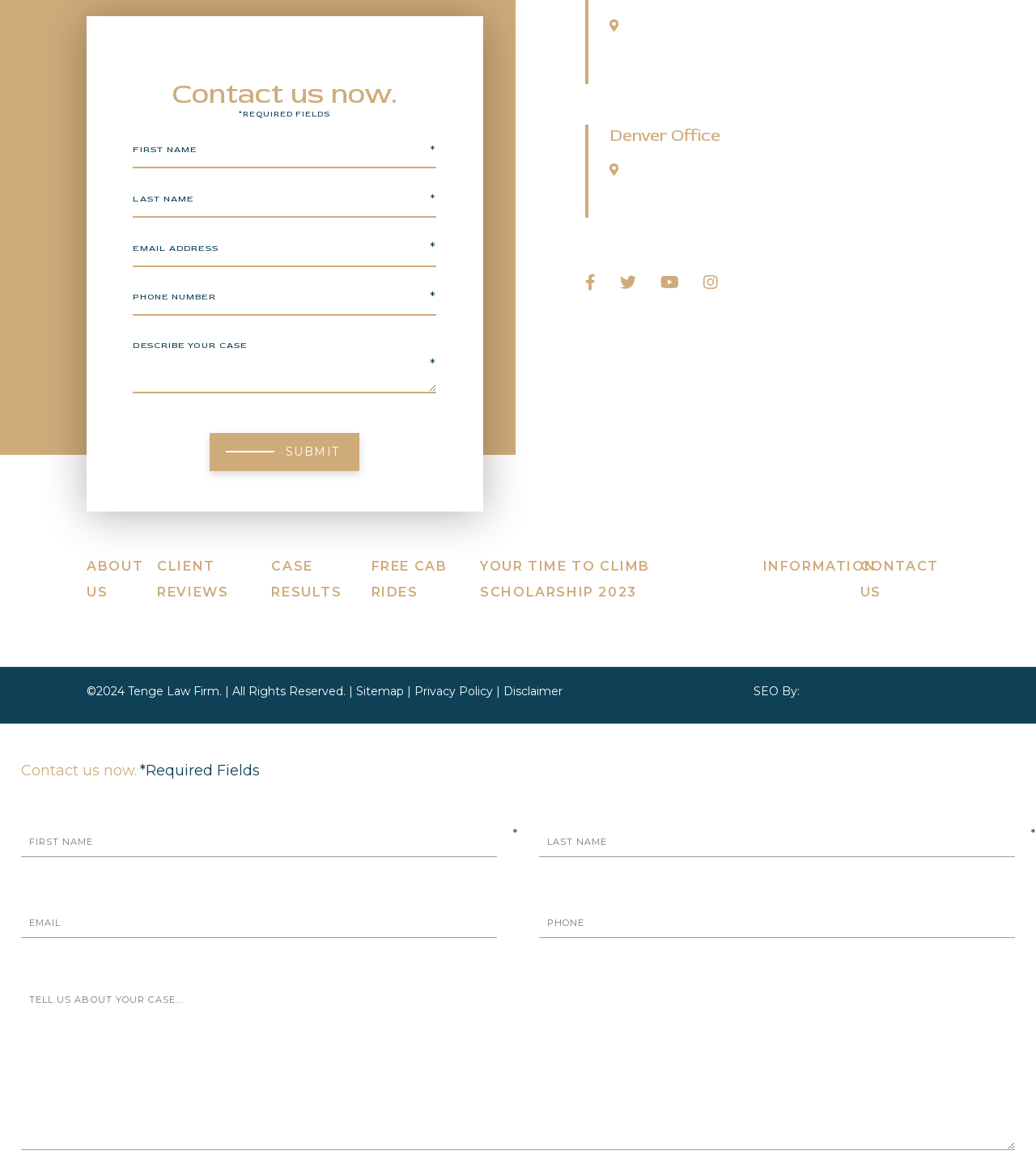Identify the bounding box coordinates for the region to click in order to carry out this instruction: "click the SUBMIT button". Provide the coordinates using four float numbers between 0 and 1, formatted as [left, top, right, bottom].

[0.202, 0.373, 0.347, 0.406]